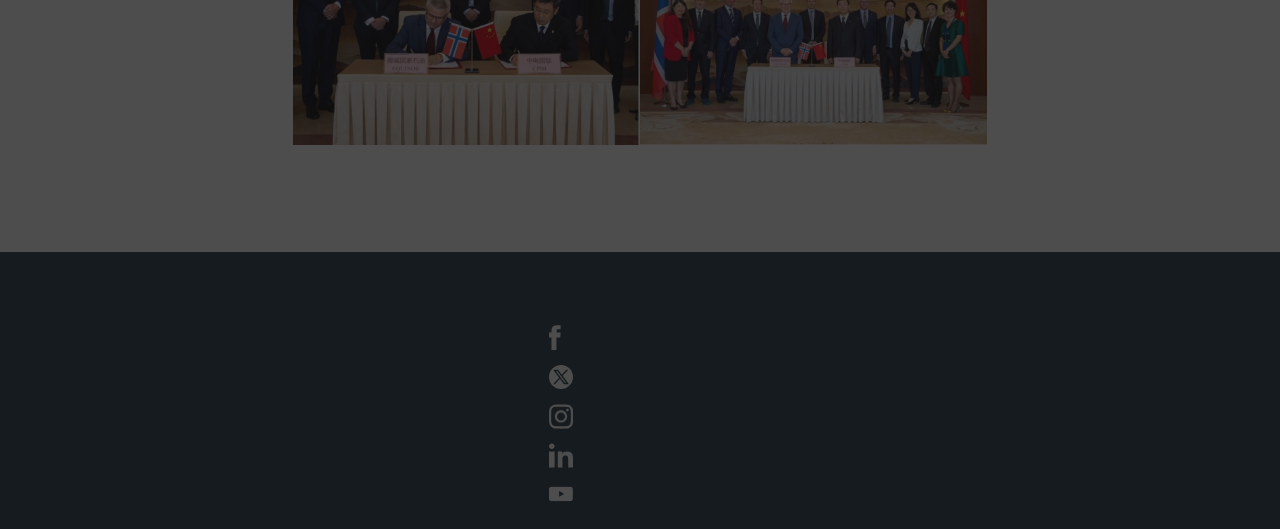Give a succinct answer to this question in a single word or phrase: 
What is the last link under 'Site'?

Contact us